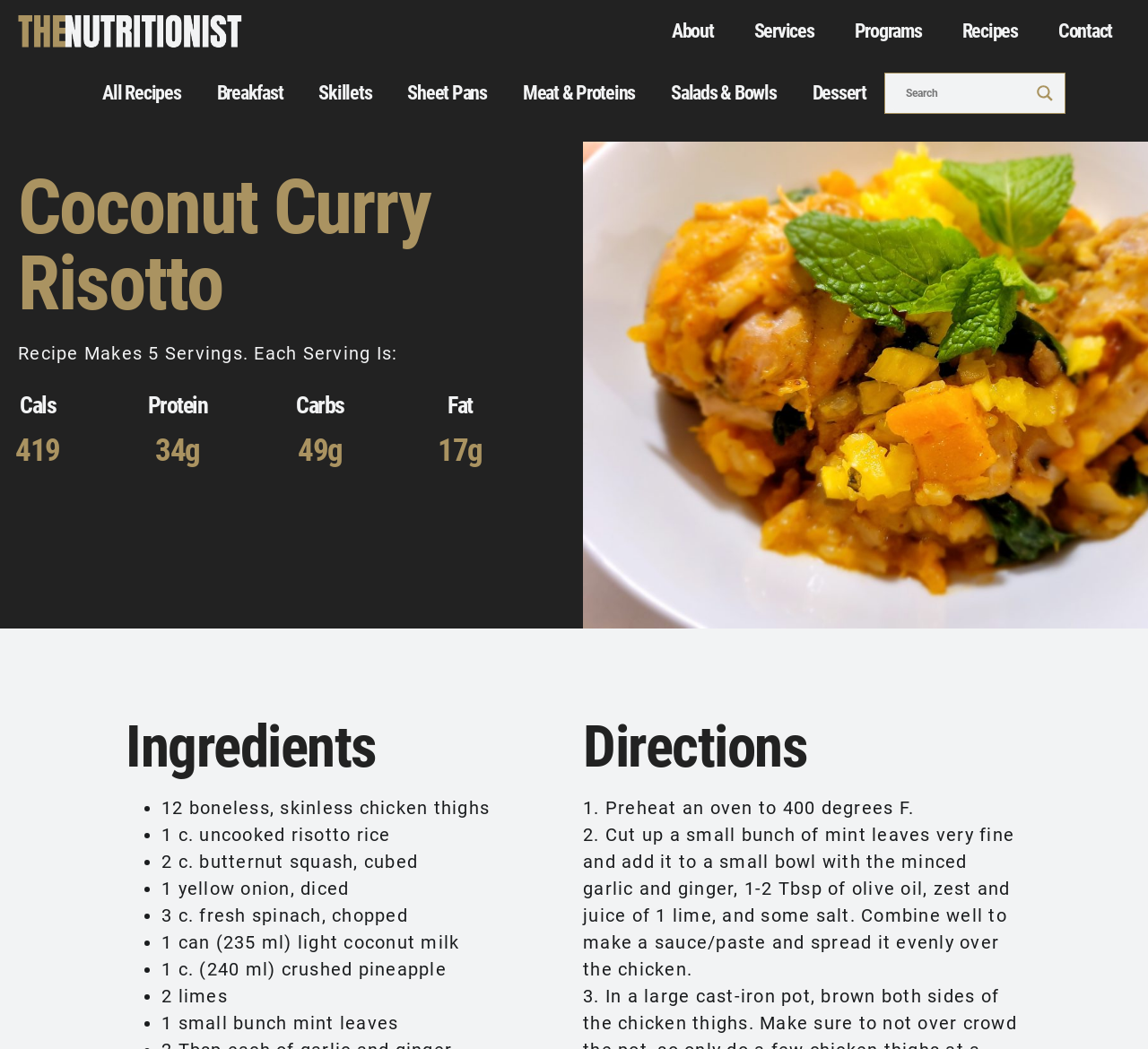Carefully observe the image and respond to the question with a detailed answer:
What is the protein content per serving?

I found the answer by looking at the heading 'Protein' and its corresponding value '34g' which is located in the nutrition facts section.